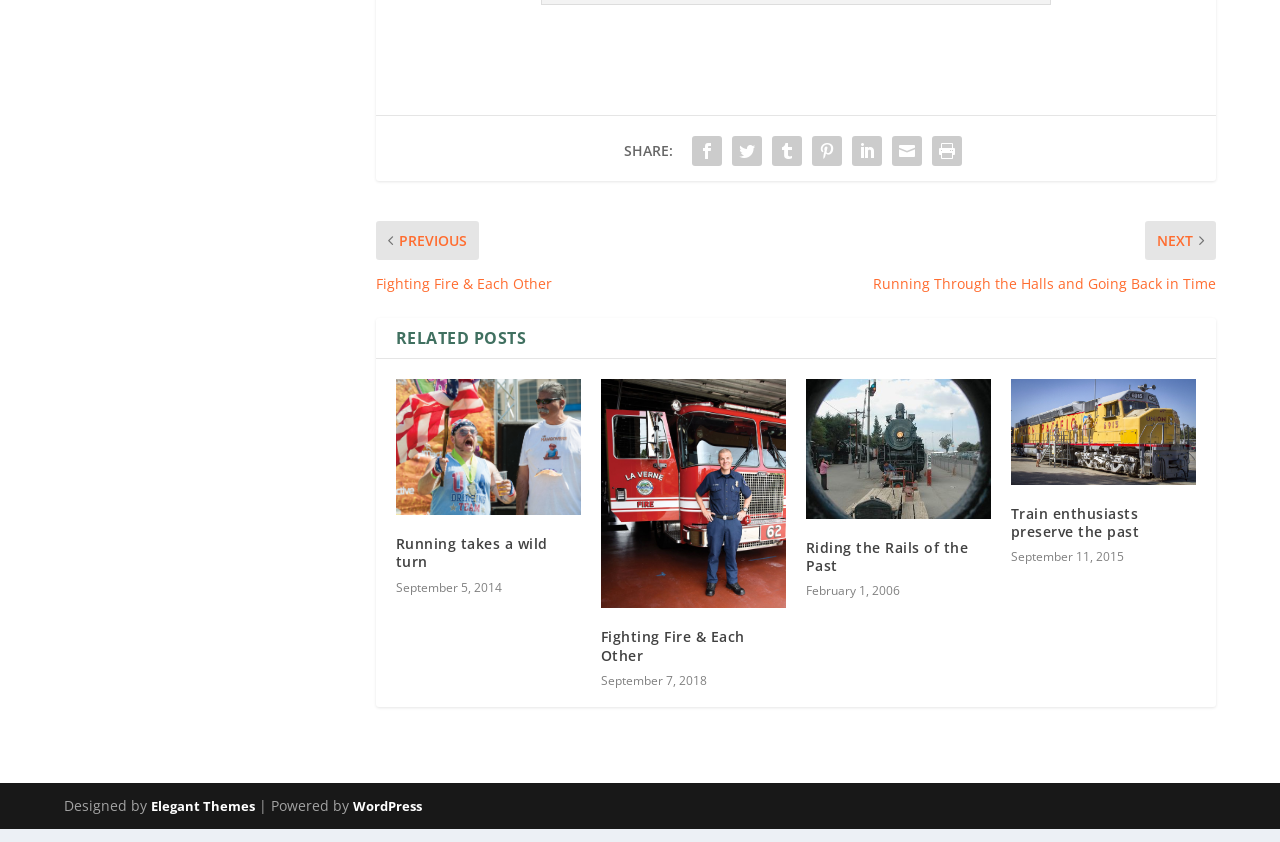Please find the bounding box coordinates of the element that you should click to achieve the following instruction: "Visit the website of Elegant Themes". The coordinates should be presented as four float numbers between 0 and 1: [left, top, right, bottom].

[0.118, 0.946, 0.199, 0.967]